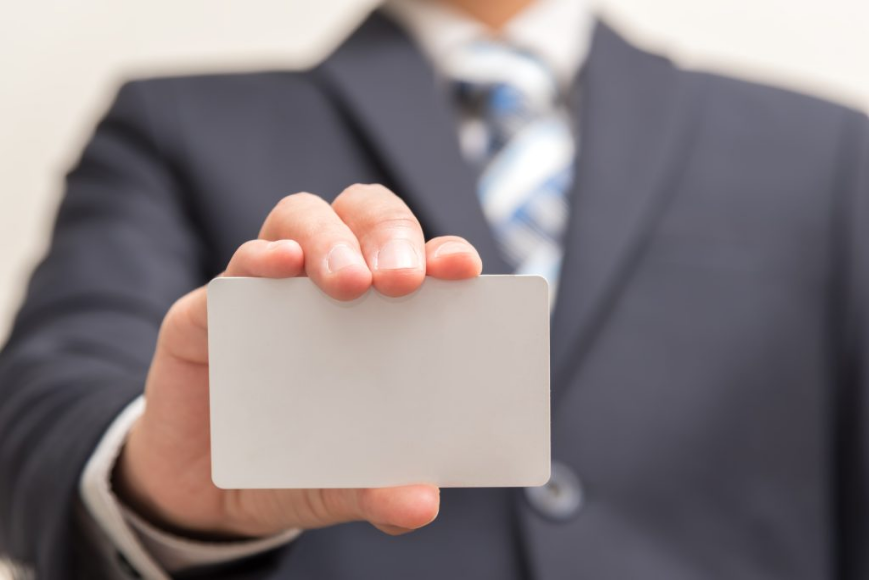What does the card represent?
Please elaborate on the answer to the question with detailed information.

The clean, minimalistic design of the card indicates that it could be a representation of official documentation or certification that signifies compliance with workplace health and safety standards.